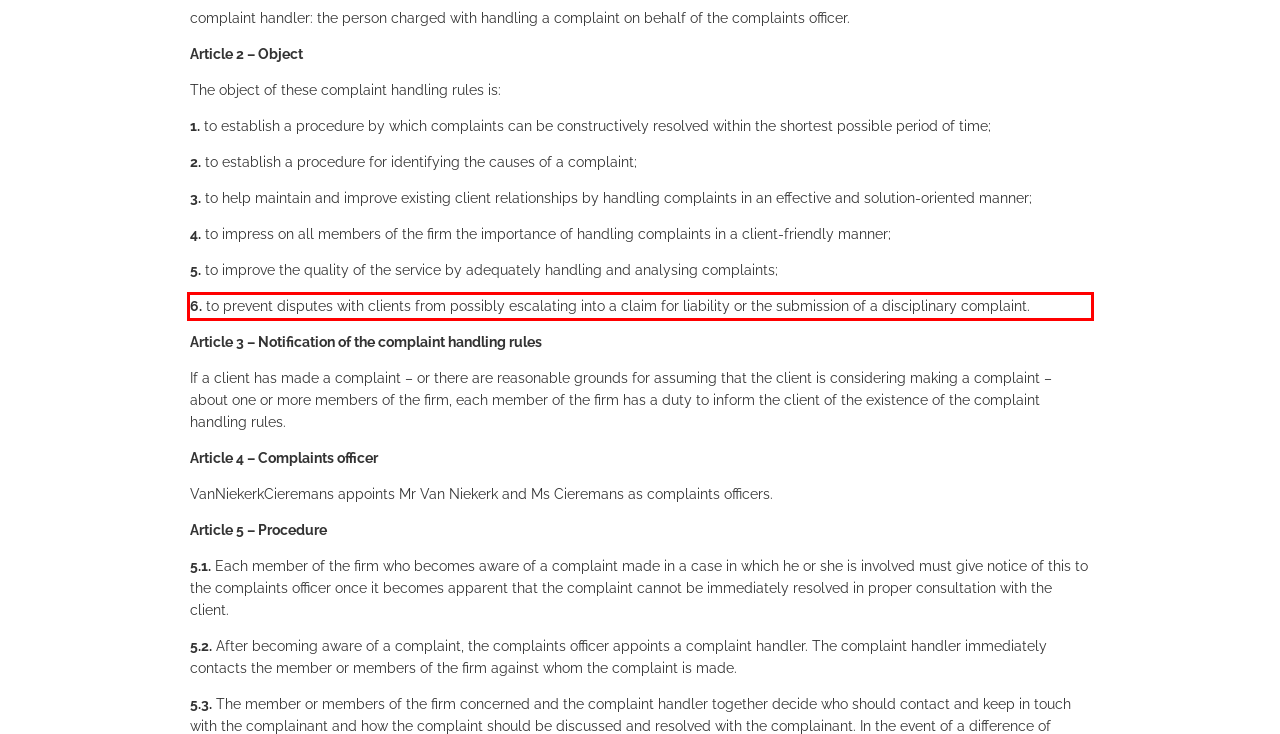Using the provided webpage screenshot, recognize the text content in the area marked by the red bounding box.

6. to prevent disputes with clients from possibly escalating into a claim for liability or the submission of a disciplinary complaint.